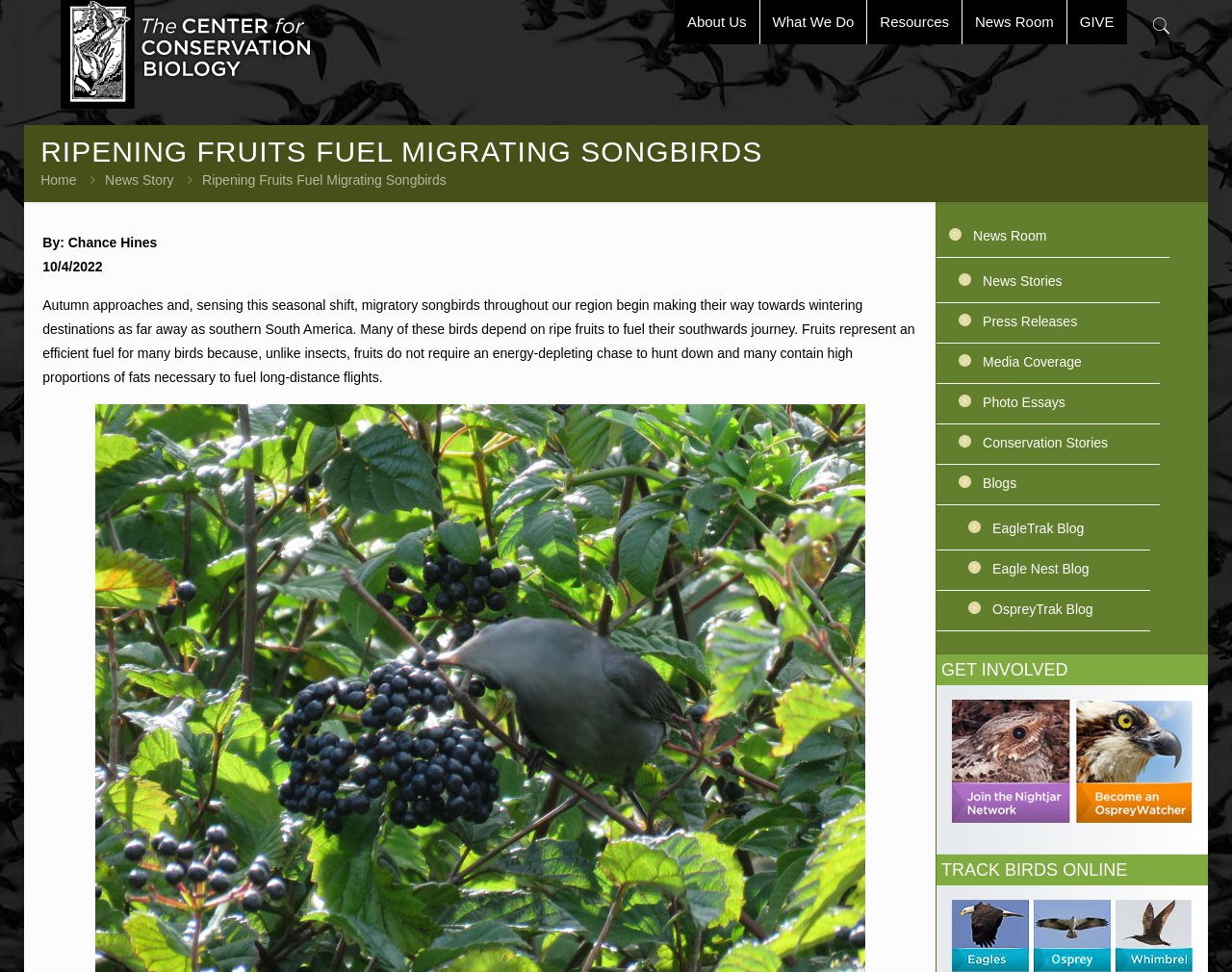Detail the various sections and features present on the webpage.

The webpage is about the Center for Conservation Biology, with a focus on migratory songbirds. At the top left, there is a logo of the center, accompanied by a navigation menu with links to "About Us", "What We Do", "Resources", "News Room", and "GIVE". 

Below the navigation menu, there is a heading that reads "RIPENING FRUITS FUEL MIGRATING SONGBIRDS". To the right of the heading, there are two links: "Home" and "News Story". 

The main content of the webpage is an article about how ripening fruits fuel the migration of songbirds. The article is written by Chance Hines and dated October 4, 2022. The text explains how songbirds depend on ripe fruits to fuel their journey to wintering destinations as far away as southern South America. 

On the right side of the webpage, there is a complementary section with multiple links to different types of news stories, including "News Room", "News Stories", "Press Releases", "Media Coverage", "Photo Essays", "Conservation Stories", "Blogs", and specific blogs such as "EagleTrak Blog", "Eagle Nest Blog", and "OspreyTrak Blog". 

Further down, there is another complementary section with a heading "GET INVOLVED" and an image related to joining the Nightjar Network or becoming an Osprey Watcher. Below that, there is a heading "TRACK BIRDS ONLINE" with an image related to tracking birds online.